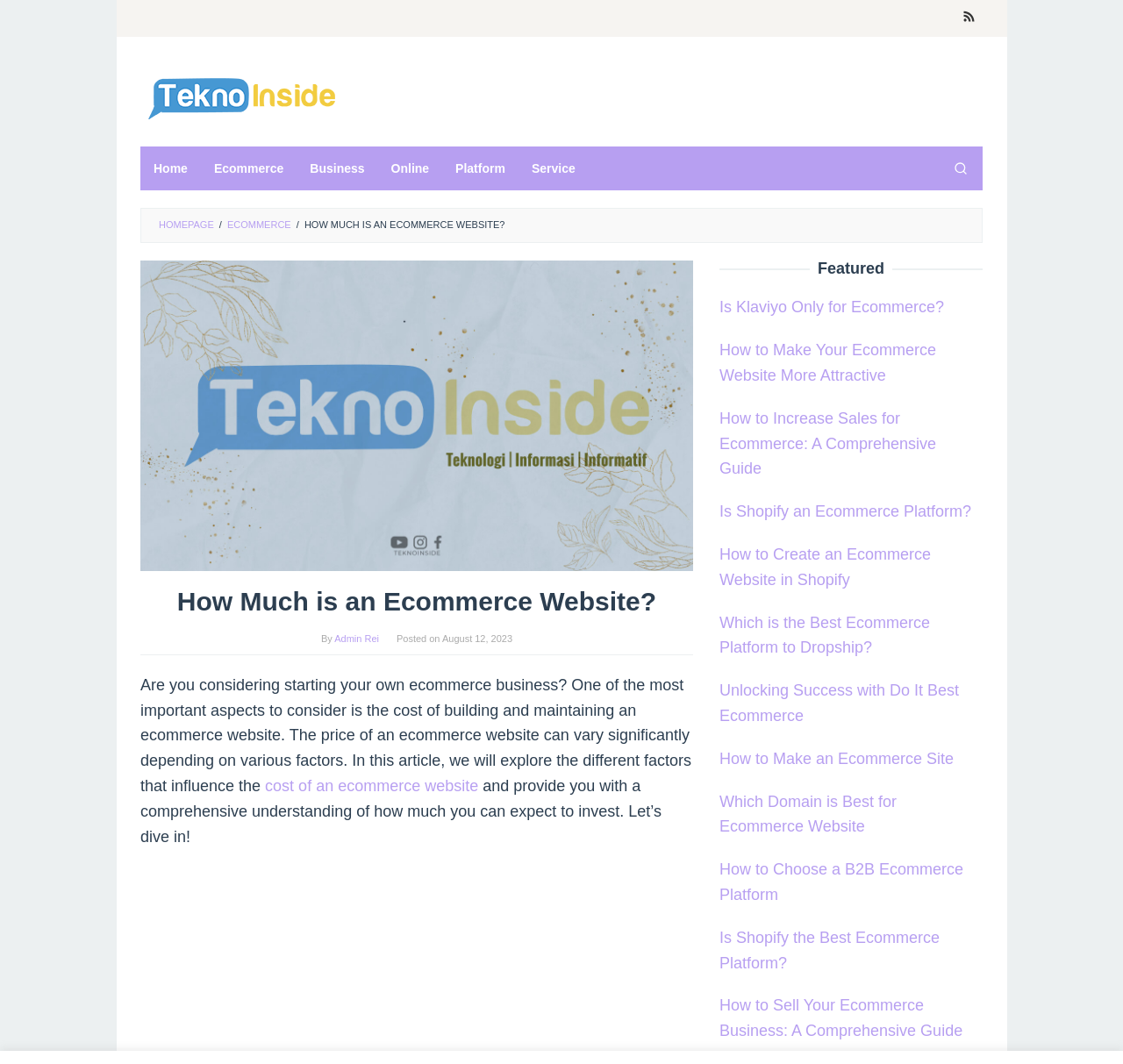Find the bounding box coordinates for the UI element that matches this description: "Admin Rei".

[0.298, 0.595, 0.337, 0.605]